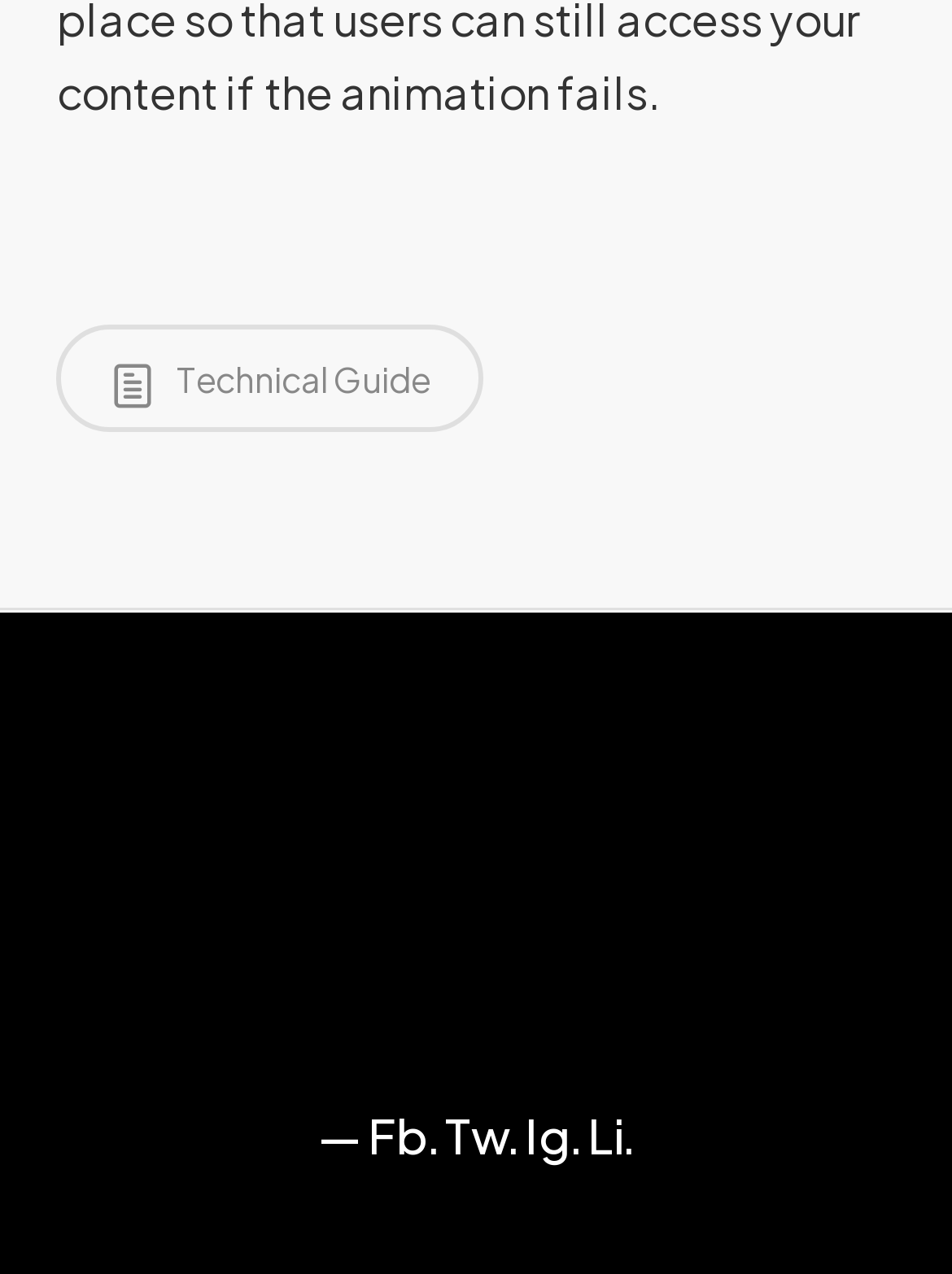What is the last word in the copyright statement?
Use the screenshot to answer the question with a single word or phrase.

Reserved